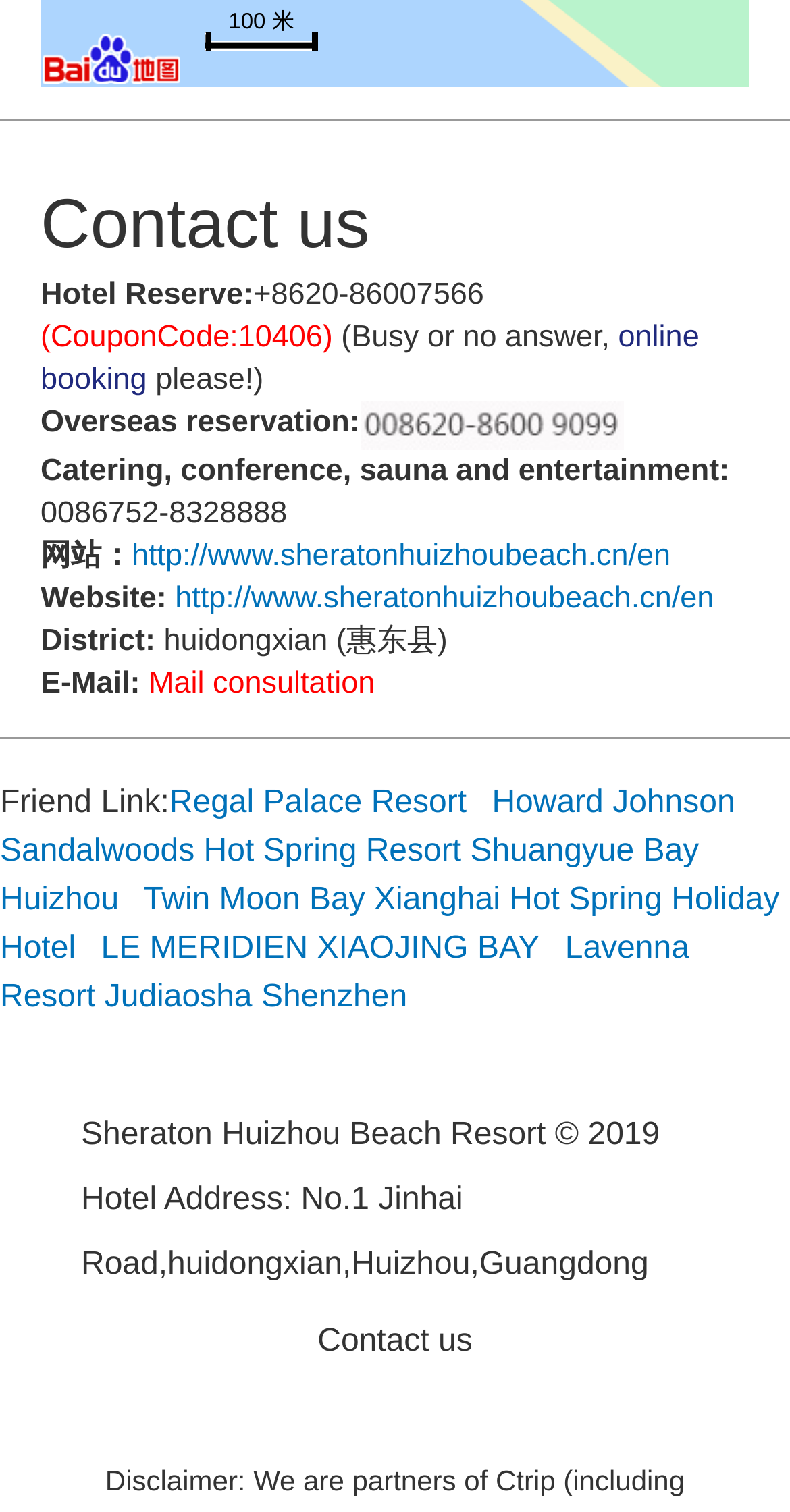Can you find the bounding box coordinates for the element that needs to be clicked to execute this instruction: "Visit Sheraton Huizhou Beach Resort website"? The coordinates should be given as four float numbers between 0 and 1, i.e., [left, top, right, bottom].

[0.167, 0.356, 0.849, 0.379]